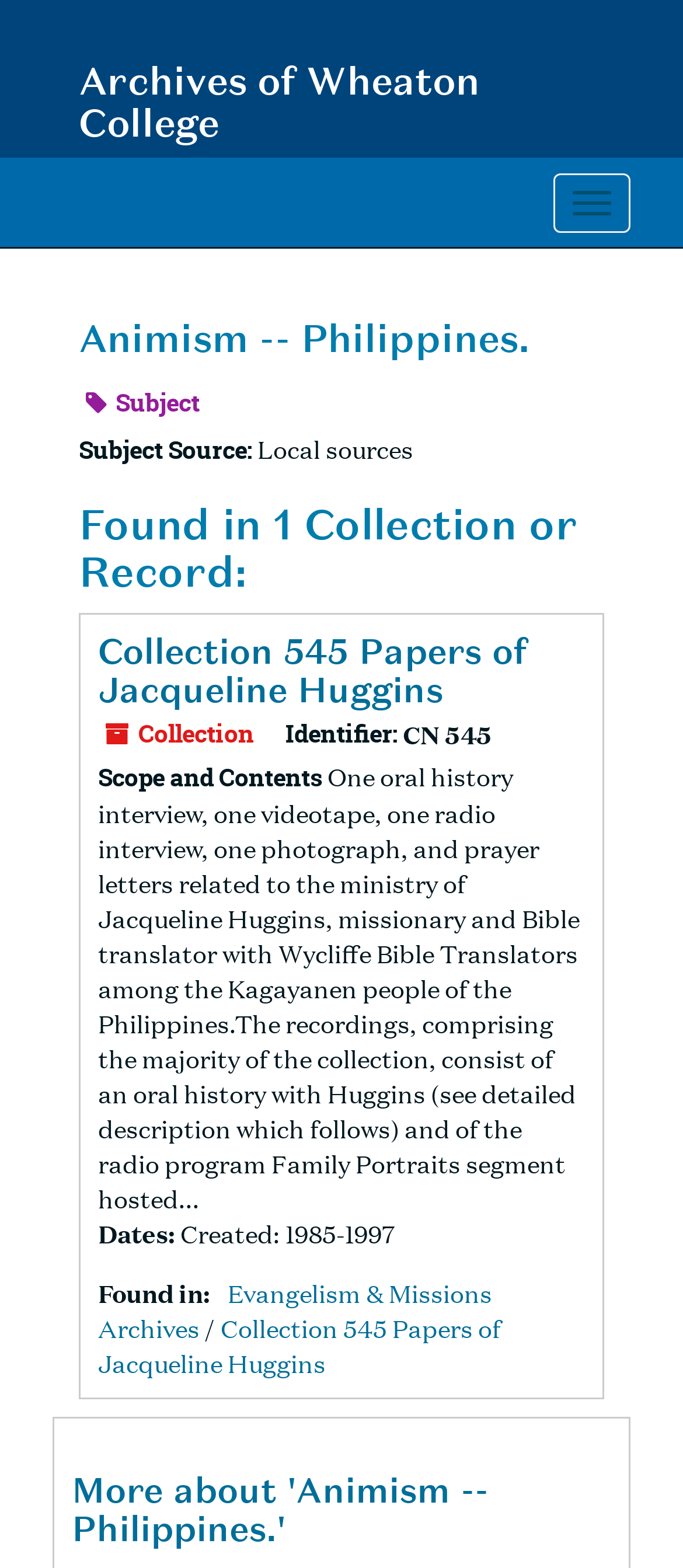Provide a one-word or brief phrase answer to the question:
What is the date range of the collection?

1985-1997